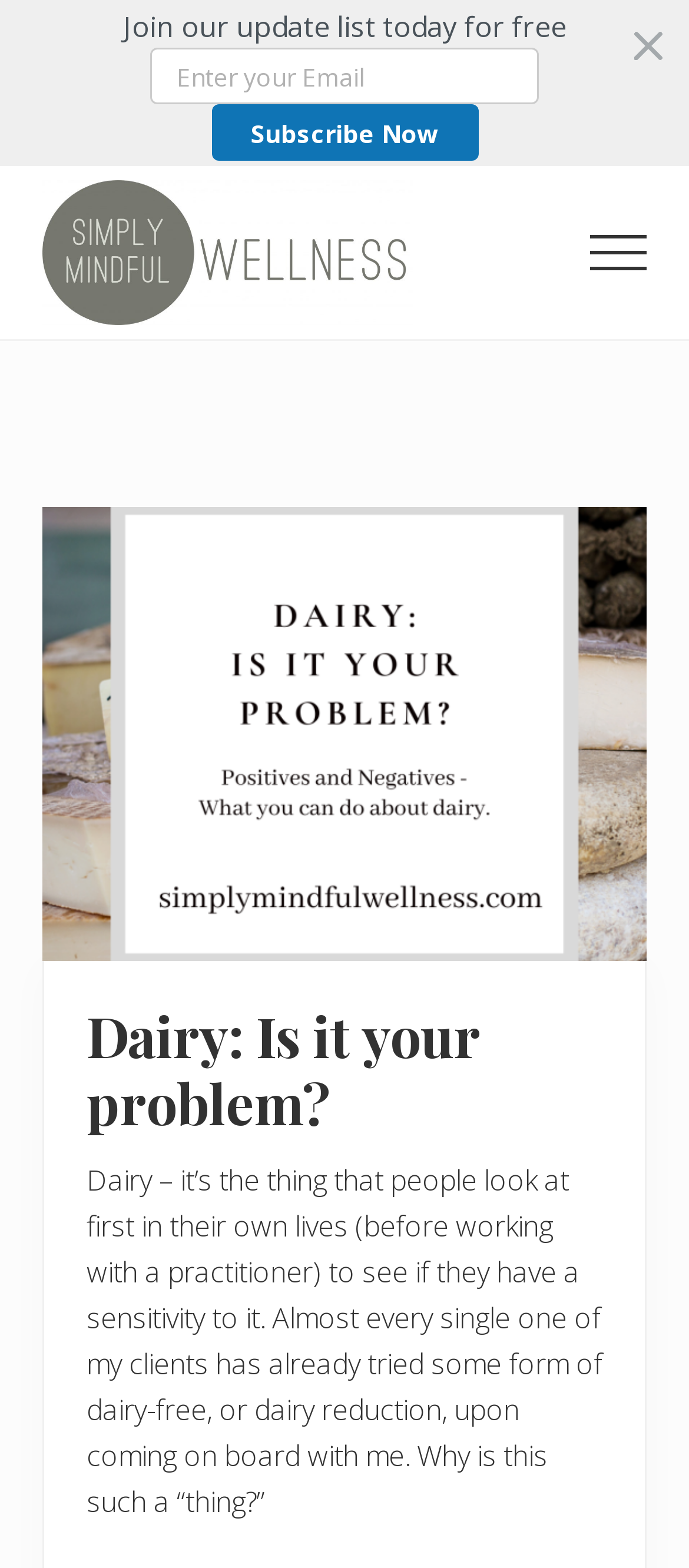What is the purpose of the email textbox?
Answer the question with a thorough and detailed explanation.

The textbox with the label 'Enter your Email' is used to input an email address, likely for subscribing to the update list.